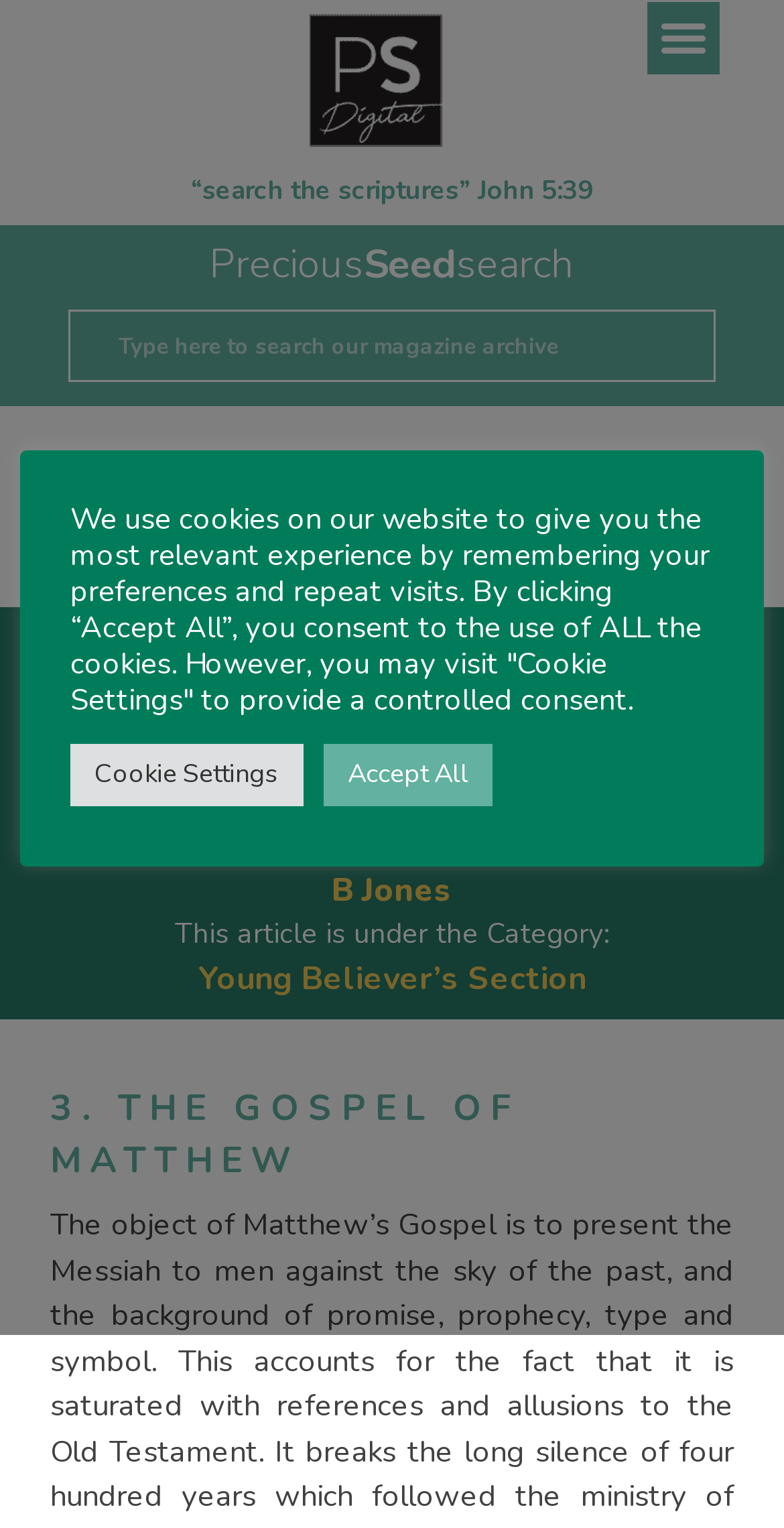What is the name of the charity?
Based on the screenshot, provide a one-word or short-phrase response.

Precious Seed